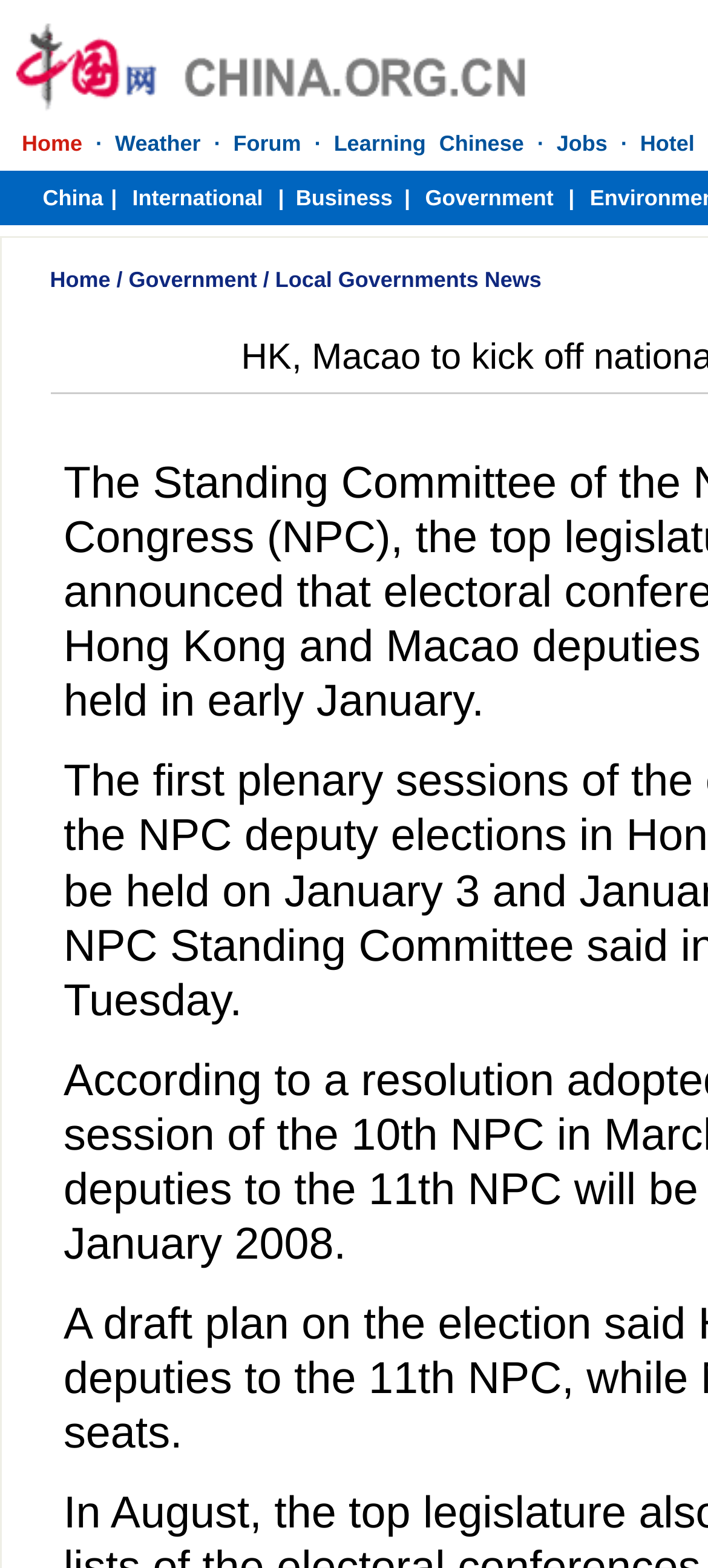Bounding box coordinates must be specified in the format (top-left x, top-left y, bottom-right x, bottom-right y). All values should be floating point numbers between 0 and 1. What are the bounding box coordinates of the UI element described as: Government

[0.182, 0.17, 0.363, 0.186]